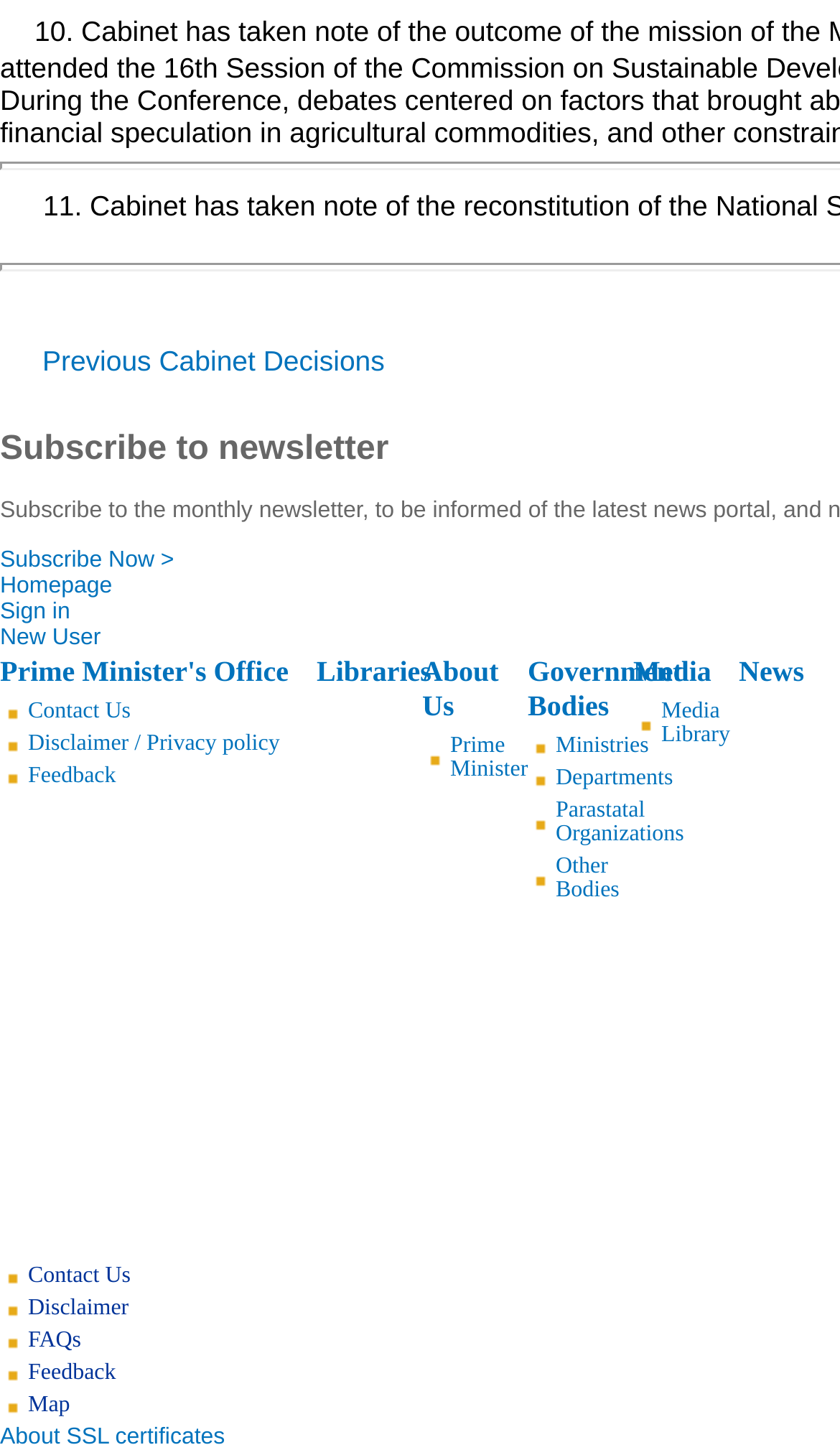Determine the bounding box coordinates of the clickable element to achieve the following action: 'Access the Media Library'. Provide the coordinates as four float values between 0 and 1, formatted as [left, top, right, bottom].

[0.787, 0.483, 0.869, 0.516]